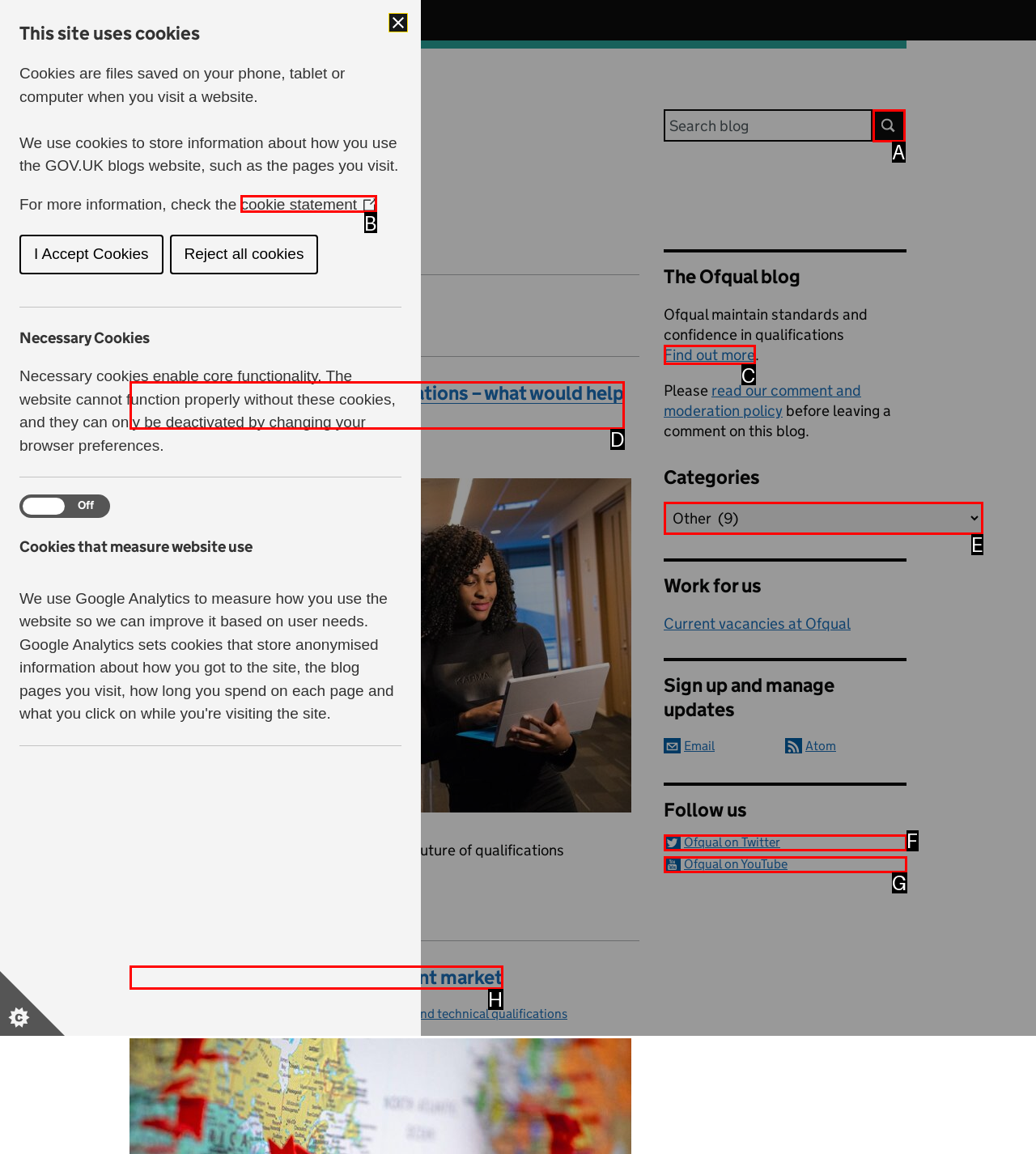Select the appropriate HTML element to click on to finish the task: Click on the 'more about me!' link.
Answer with the letter corresponding to the selected option.

None